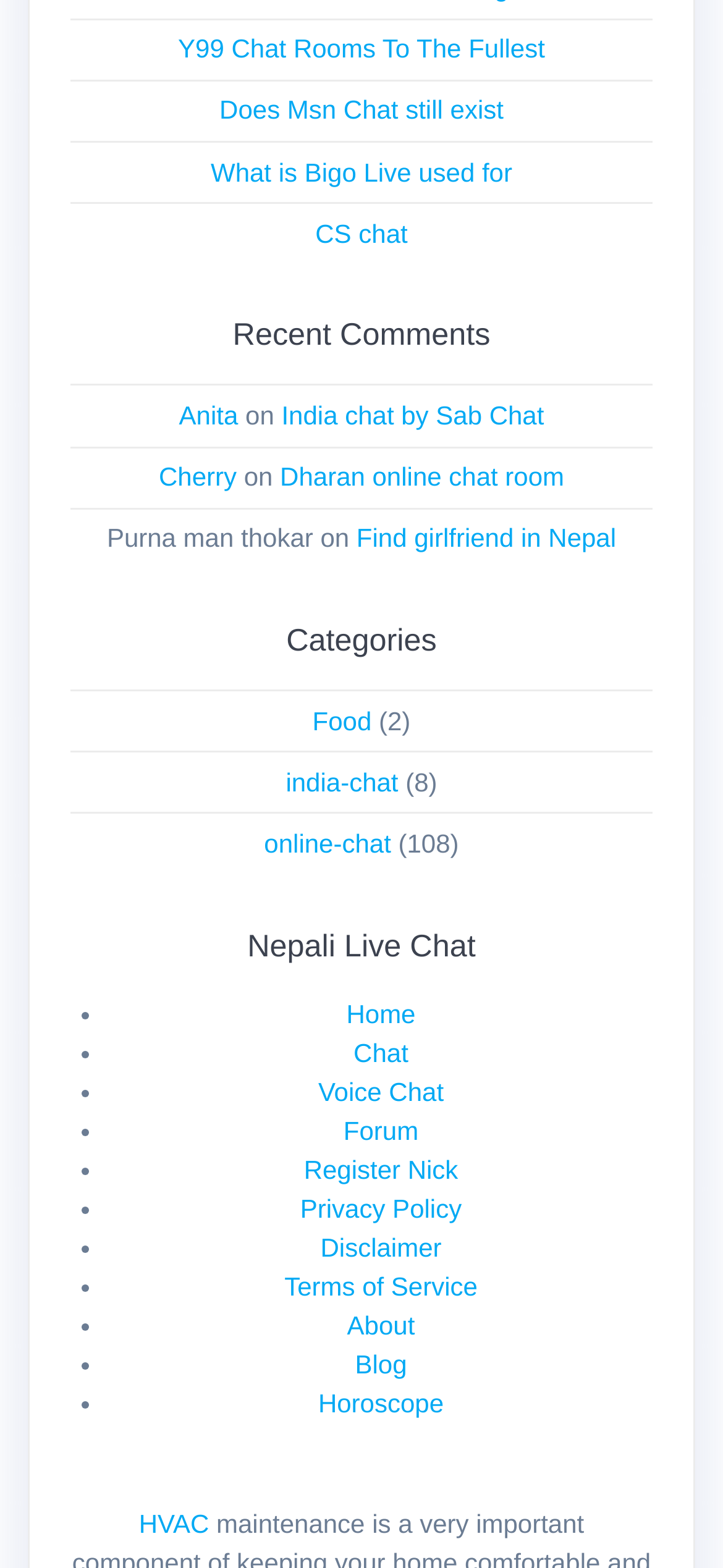Can you find the bounding box coordinates for the element to click on to achieve the instruction: "Click on Y99 Chat Rooms To The Fullest"?

[0.246, 0.022, 0.754, 0.04]